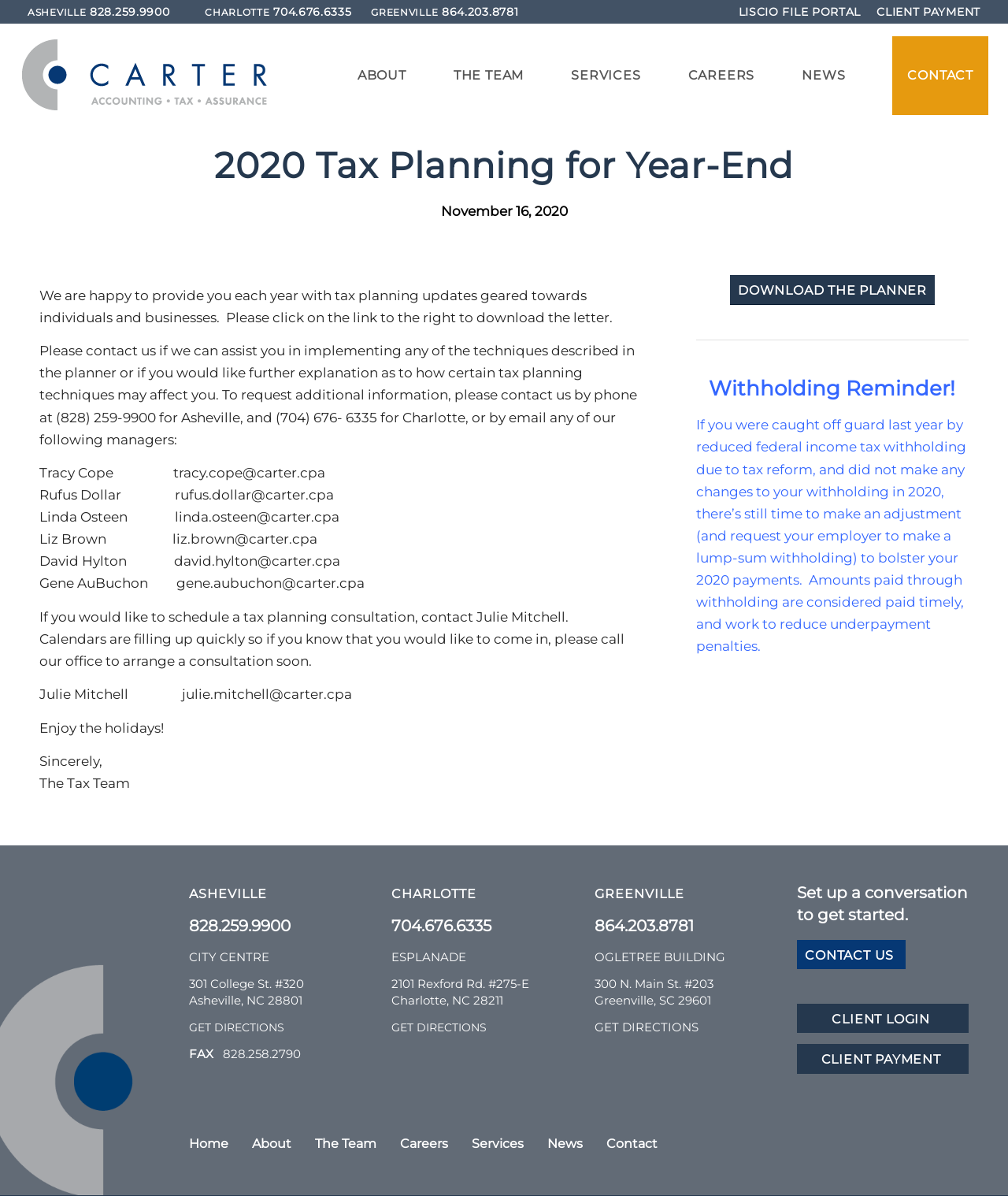Please locate the bounding box coordinates of the element that needs to be clicked to achieve the following instruction: "Download the planner". The coordinates should be four float numbers between 0 and 1, i.e., [left, top, right, bottom].

[0.724, 0.23, 0.927, 0.255]